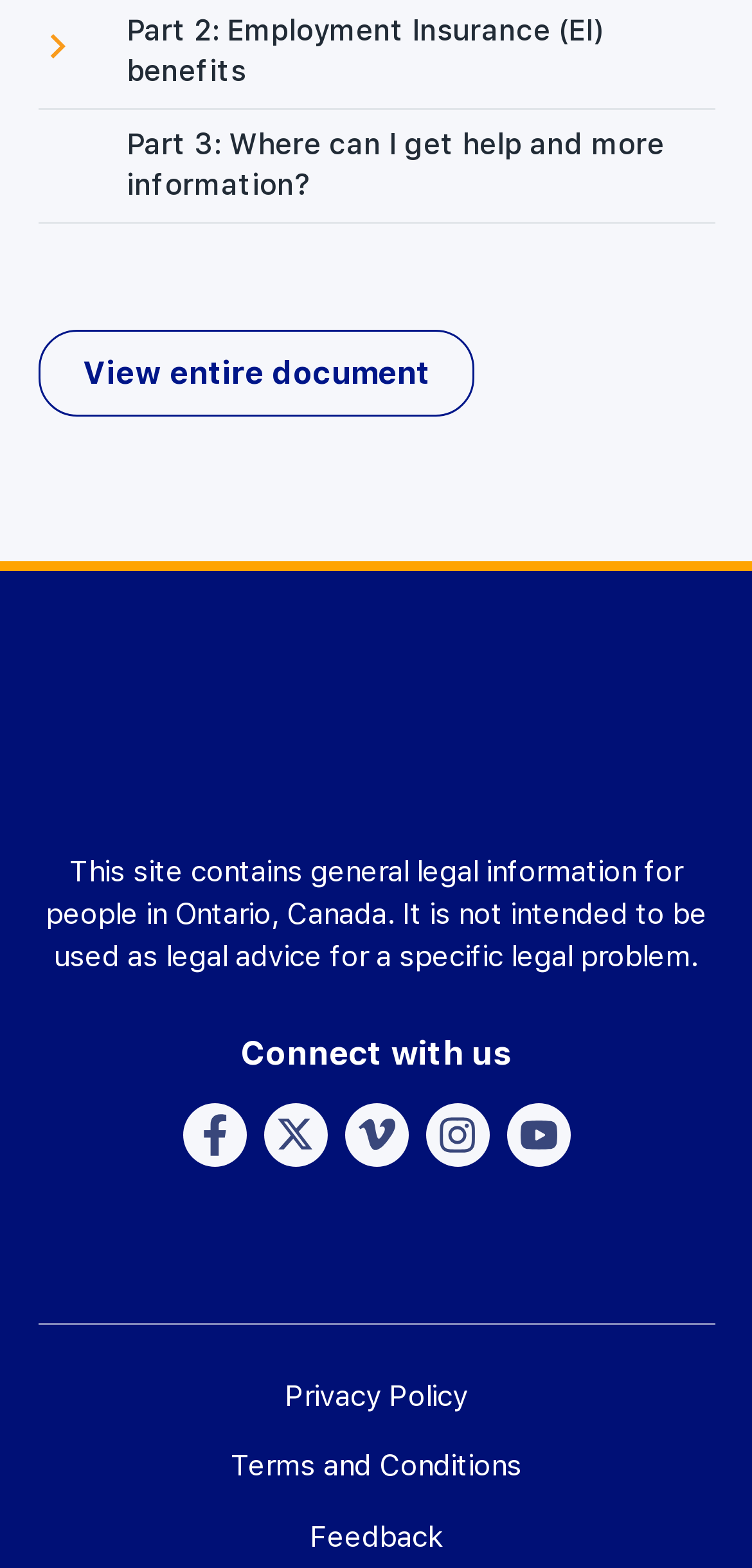Determine the bounding box coordinates of the region to click in order to accomplish the following instruction: "Connect with us on Facebook". Provide the coordinates as four float numbers between 0 and 1, specifically [left, top, right, bottom].

[0.242, 0.703, 0.327, 0.744]